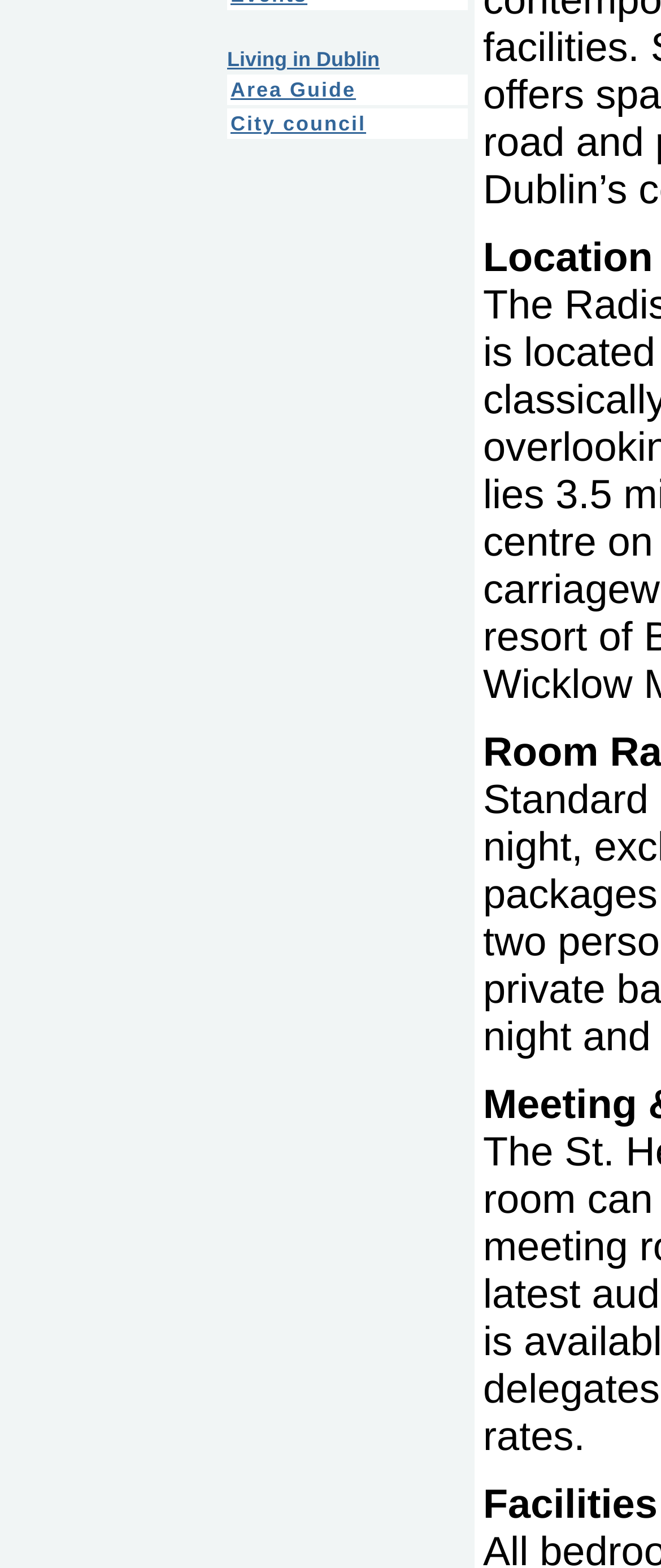From the element description Living in Dublin, predict the bounding box coordinates of the UI element. The coordinates must be specified in the format (top-left x, top-left y, bottom-right x, bottom-right y) and should be within the 0 to 1 range.

[0.344, 0.03, 0.574, 0.045]